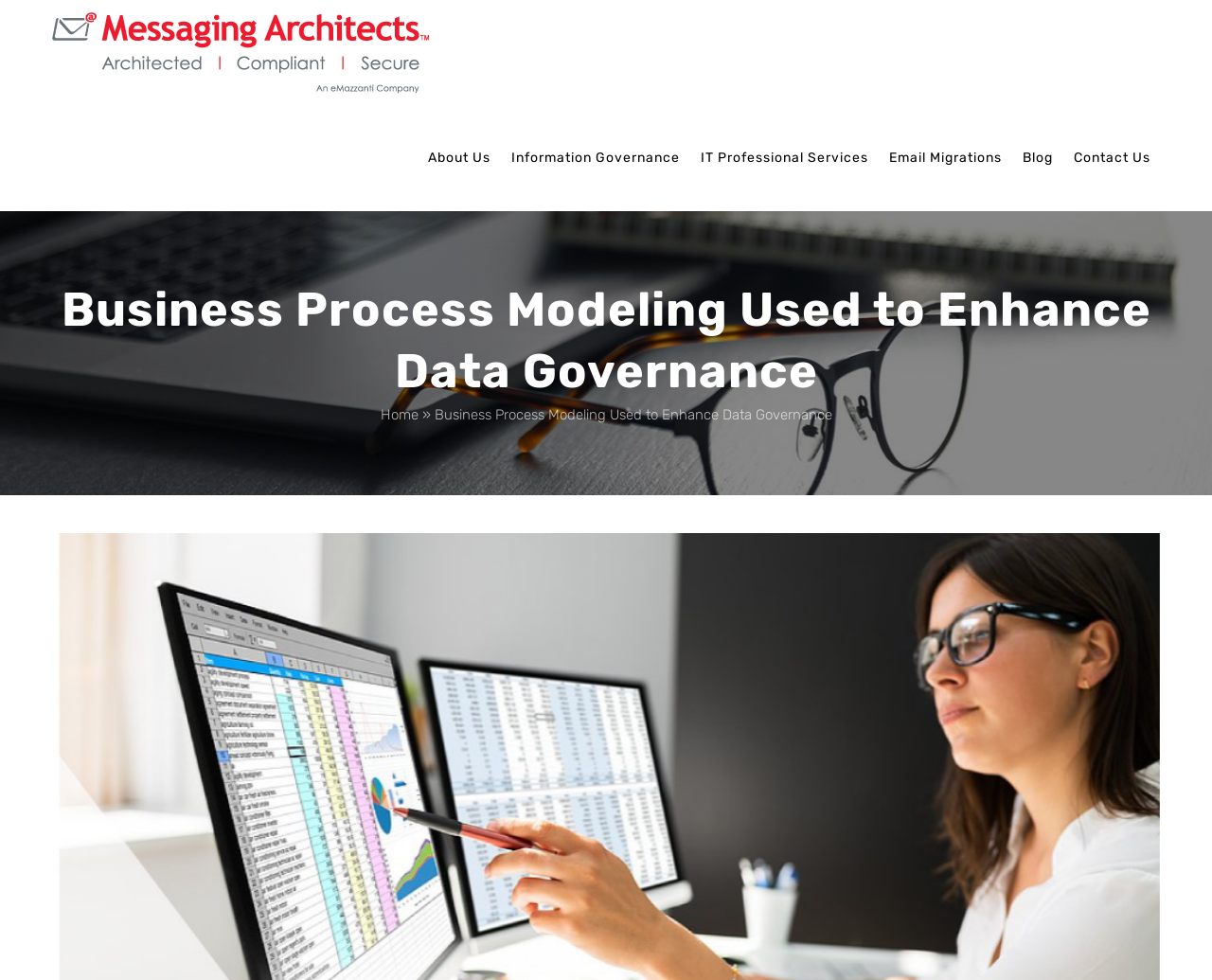Describe the webpage meticulously, covering all significant aspects.

The webpage is about business process modeling and its relation to data governance. At the top left corner, there is a logo of Messaging Architects. Below the logo, there is a main navigation menu with seven links: "About Us", "Information Governance", "IT Professional Services", "Email Migrations", "Blog", "Contact Us", and "Home". These links are aligned horizontally and take up most of the top section of the page.

The main heading of the page, "Business Process Modeling Used to Enhance Data Governance", is located below the navigation menu. This heading is centered and takes up most of the width of the page.

On the right side of the heading, there is a small arrow symbol (»). Below the heading, there is a section that contains an image, and next to the image, there is a link to "View Larger Image". The image and the link are positioned at the top center of the page.

The meta description suggests that the webpage will discuss how business process modeling can communicate policy, explain data, and strengthen data governance.